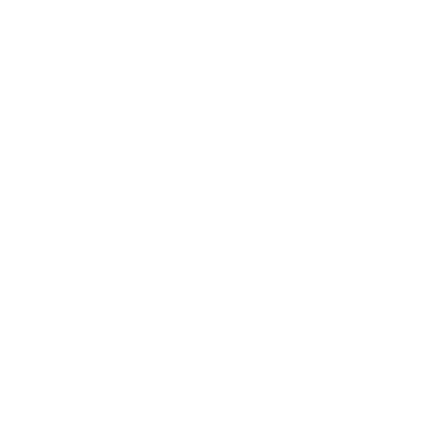What is the price of the bracelet?
We need a detailed and exhaustive answer to the question. Please elaborate.

The price of the bracelet can be found in the accompanying details, which mention that the price is €2,450.00, including VAT. This information is crucial for potential buyers who want to know the cost of the jewelry piece.